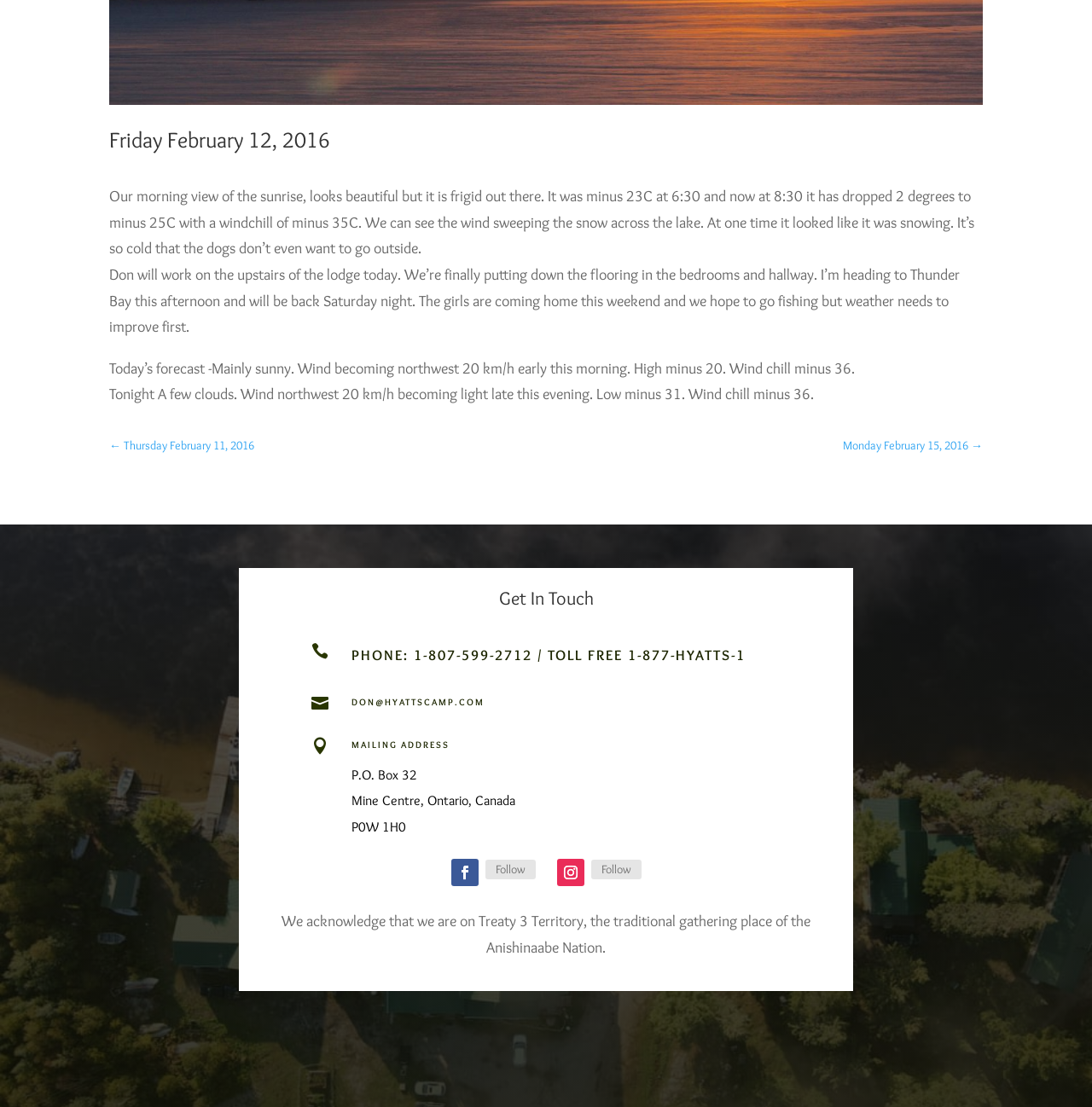Predict the bounding box for the UI component with the following description: "Create Job Alerts".

None